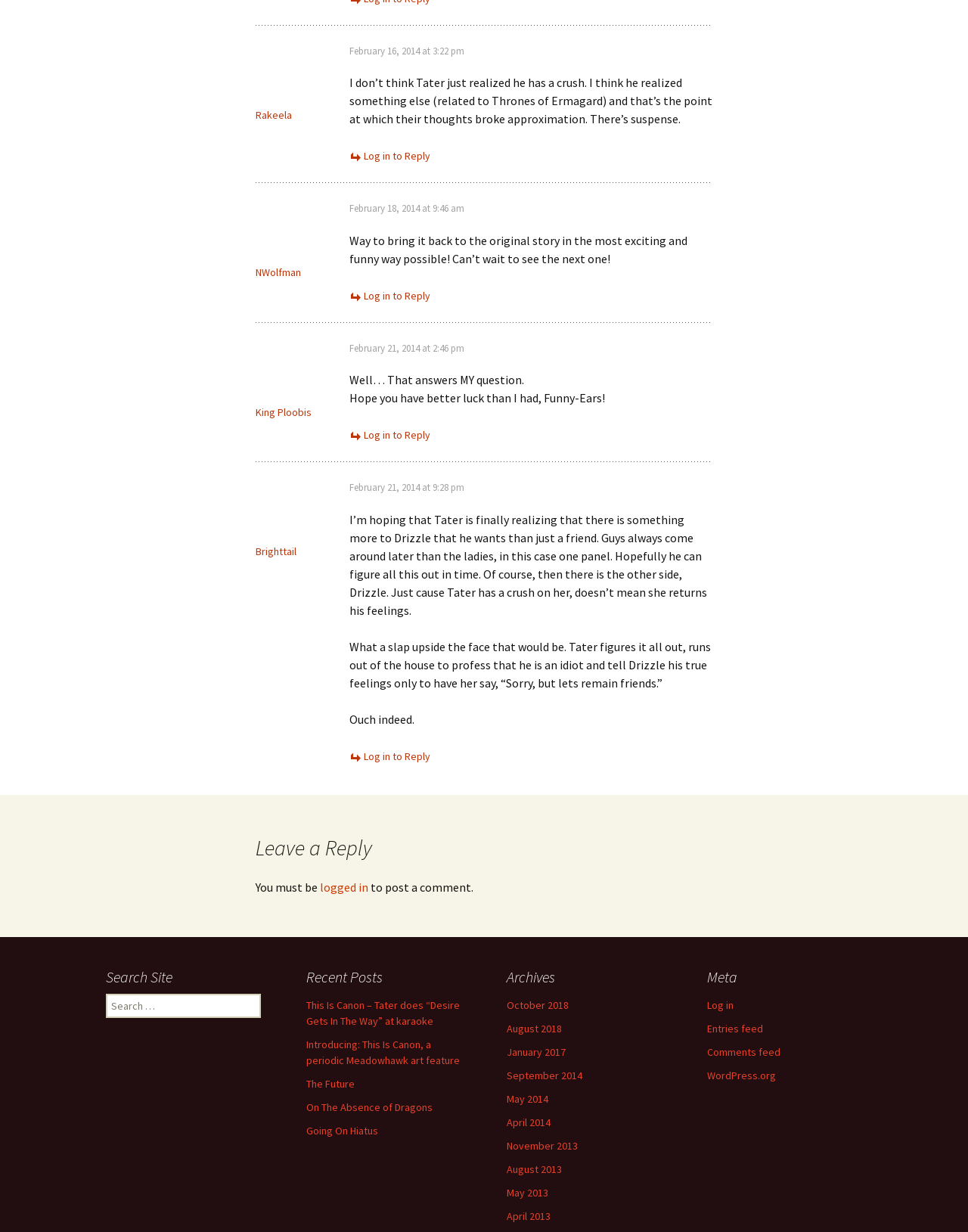Identify the bounding box for the UI element that is described as follows: "Scroll to top".

None